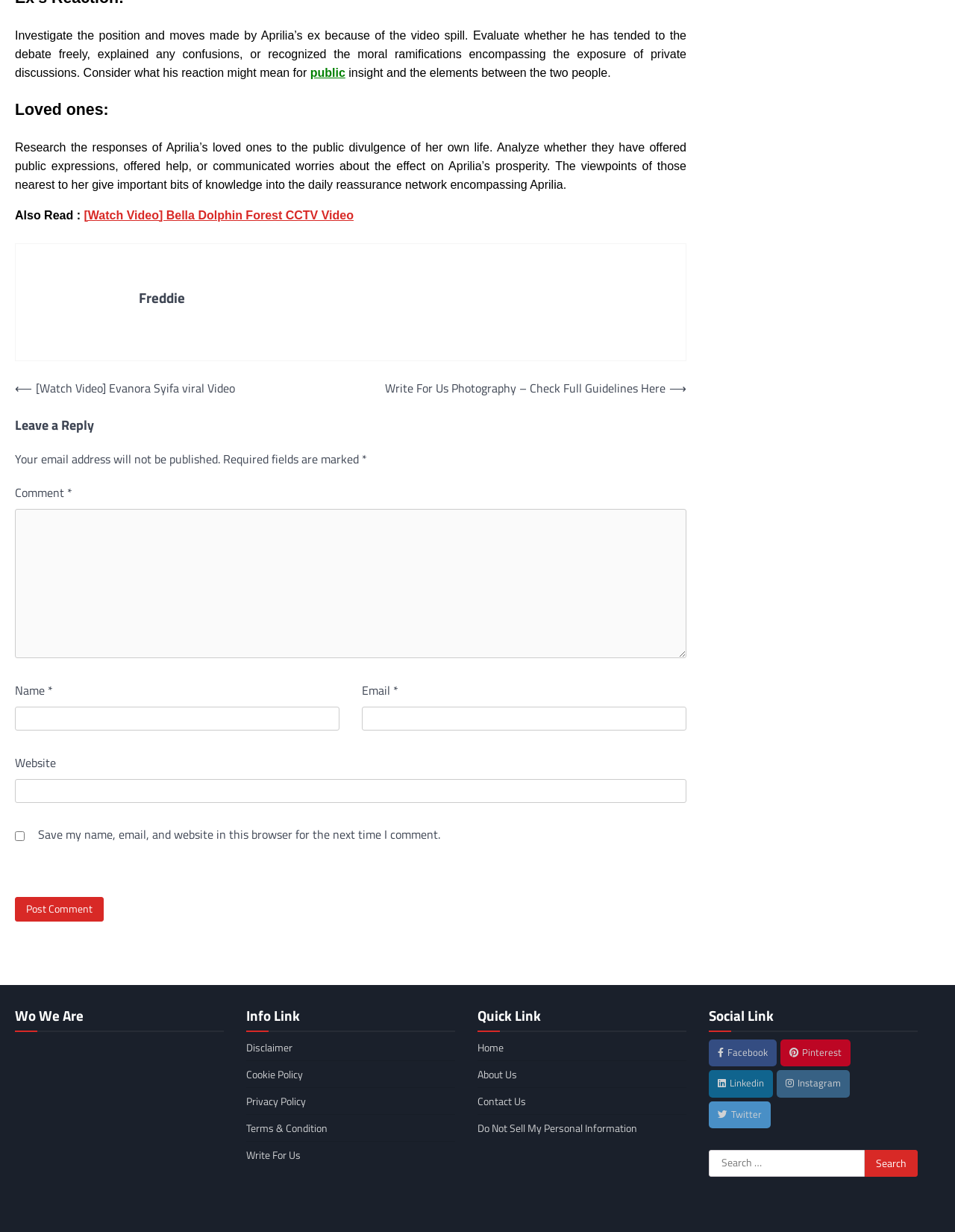Indicate the bounding box coordinates of the element that must be clicked to execute the instruction: "Click the 'Post Comment' button". The coordinates should be given as four float numbers between 0 and 1, i.e., [left, top, right, bottom].

[0.016, 0.728, 0.109, 0.748]